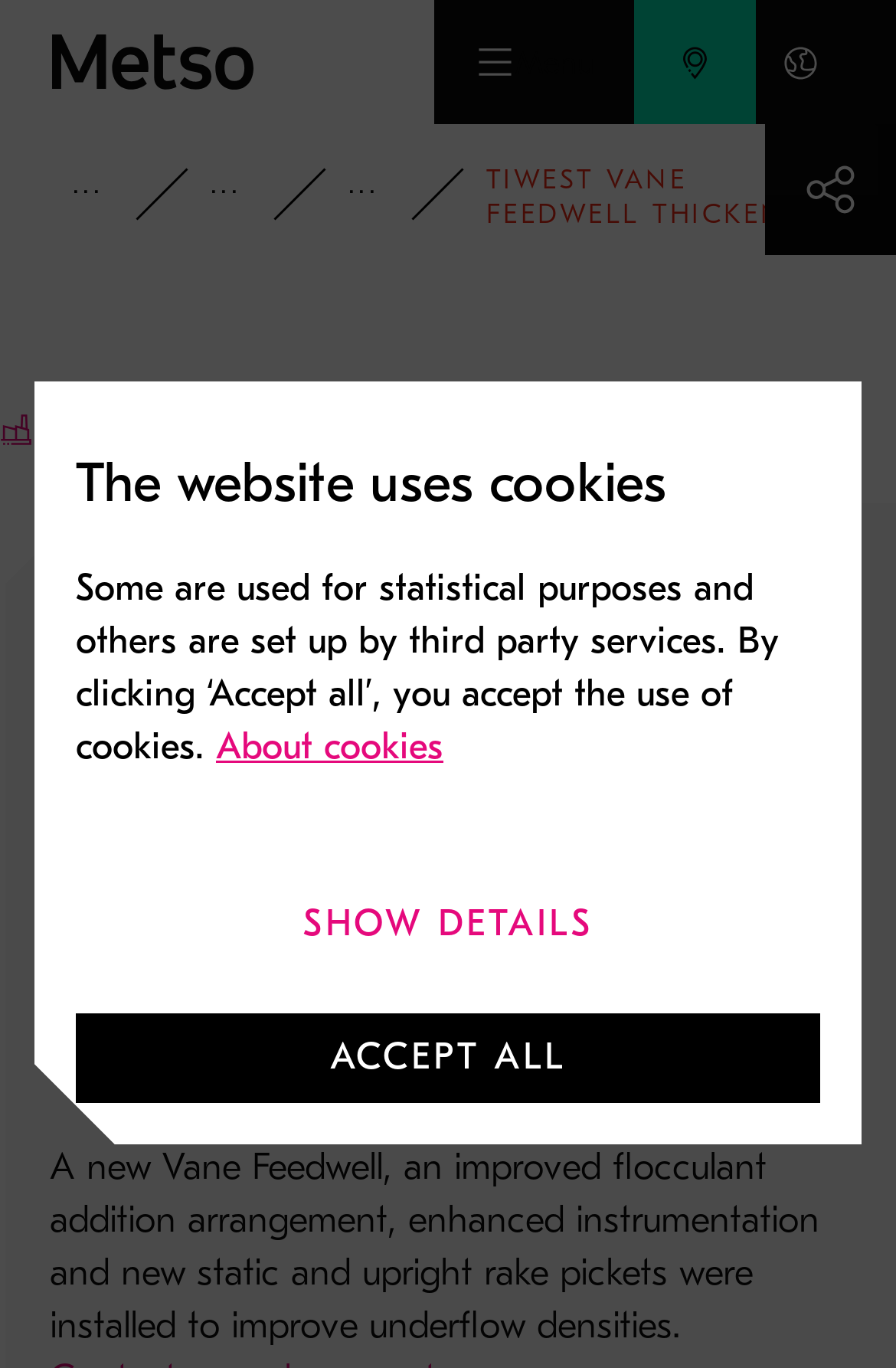Find the bounding box coordinates of the clickable area required to complete the following action: "Read more about mining".

[0.063, 0.297, 0.184, 0.332]